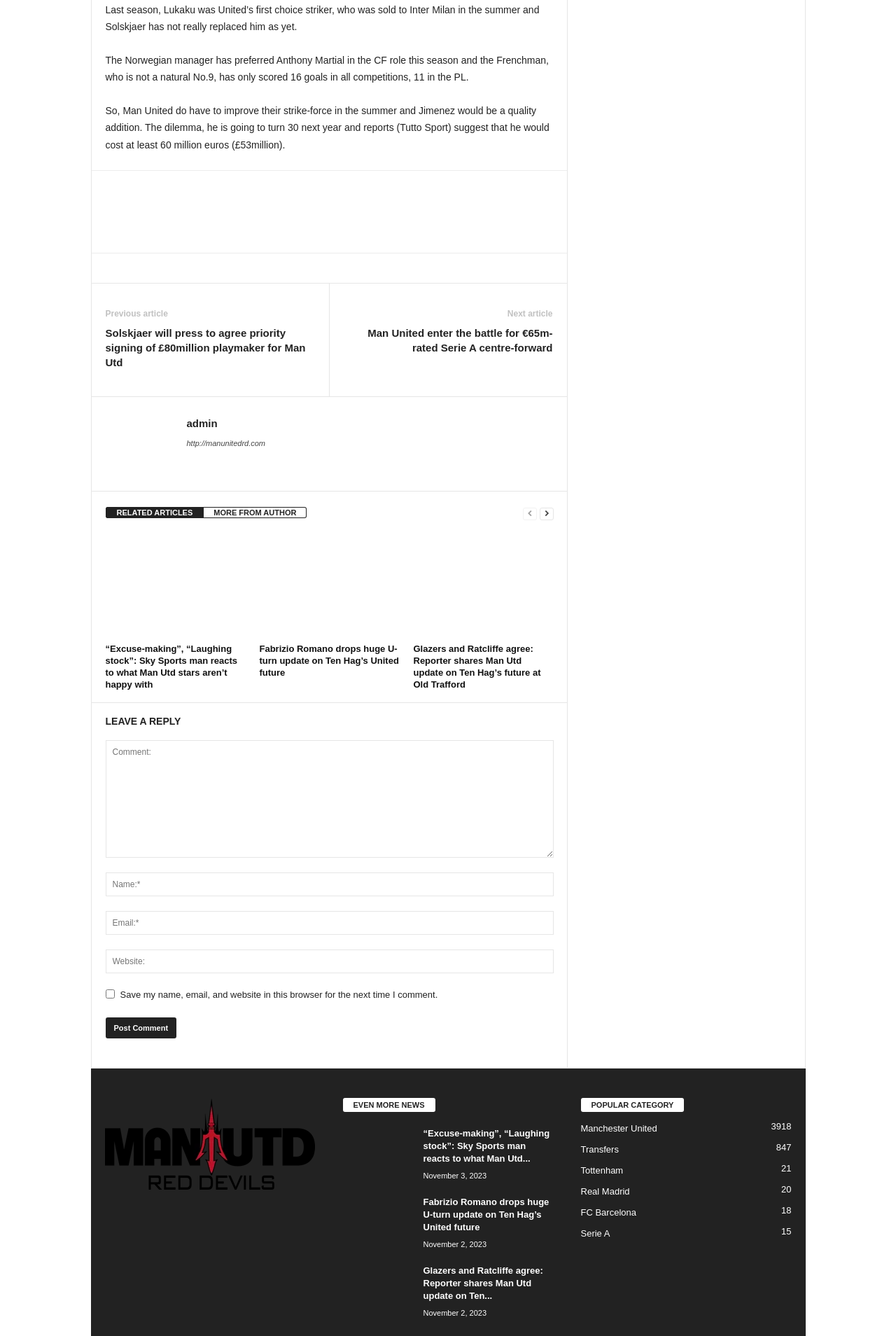How many links are there in the 'RELATED ARTICLES' section?
Please use the image to provide a one-word or short phrase answer.

3